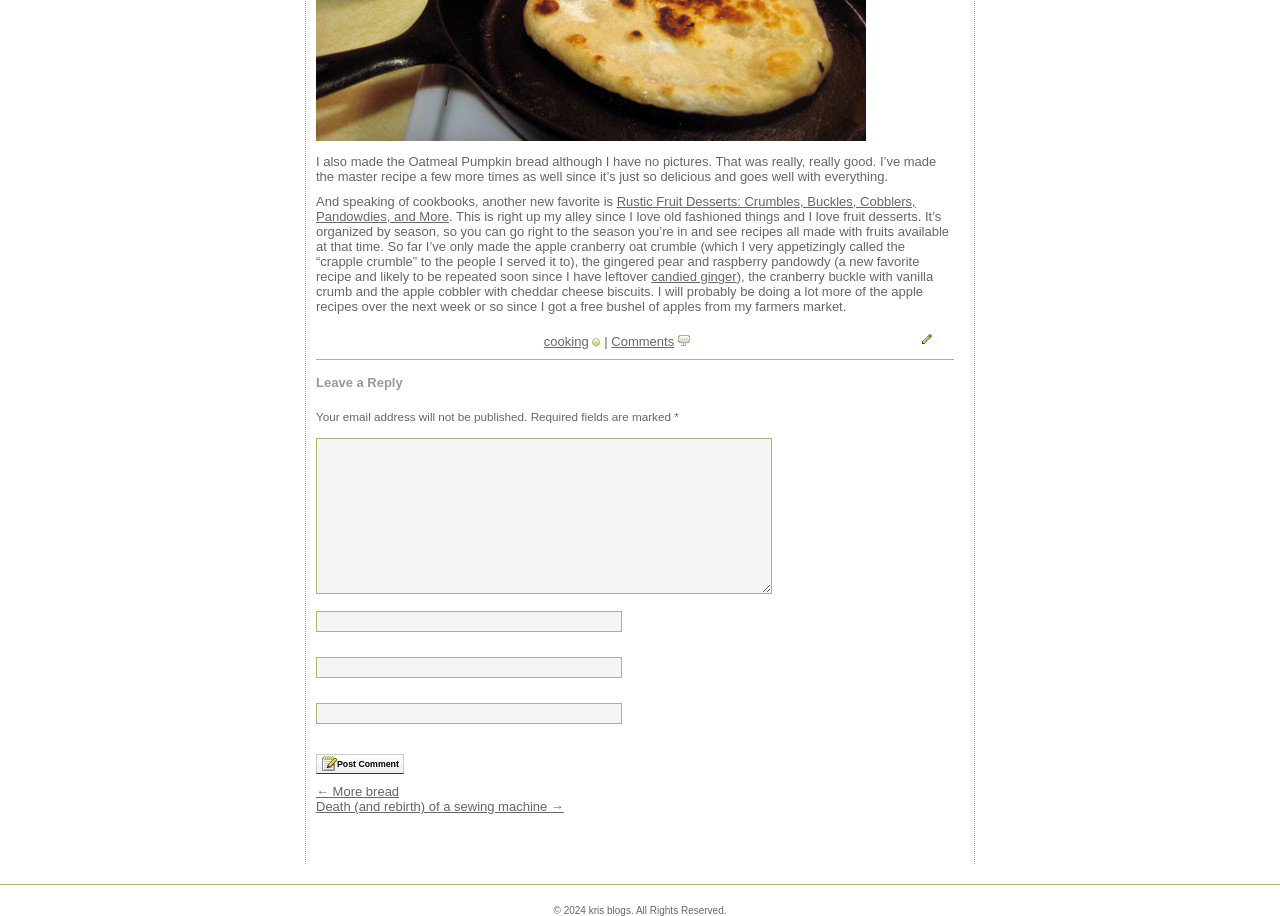What is the author's favorite fruit dessert?
Use the screenshot to answer the question with a single word or phrase.

Rustic Fruit Desserts